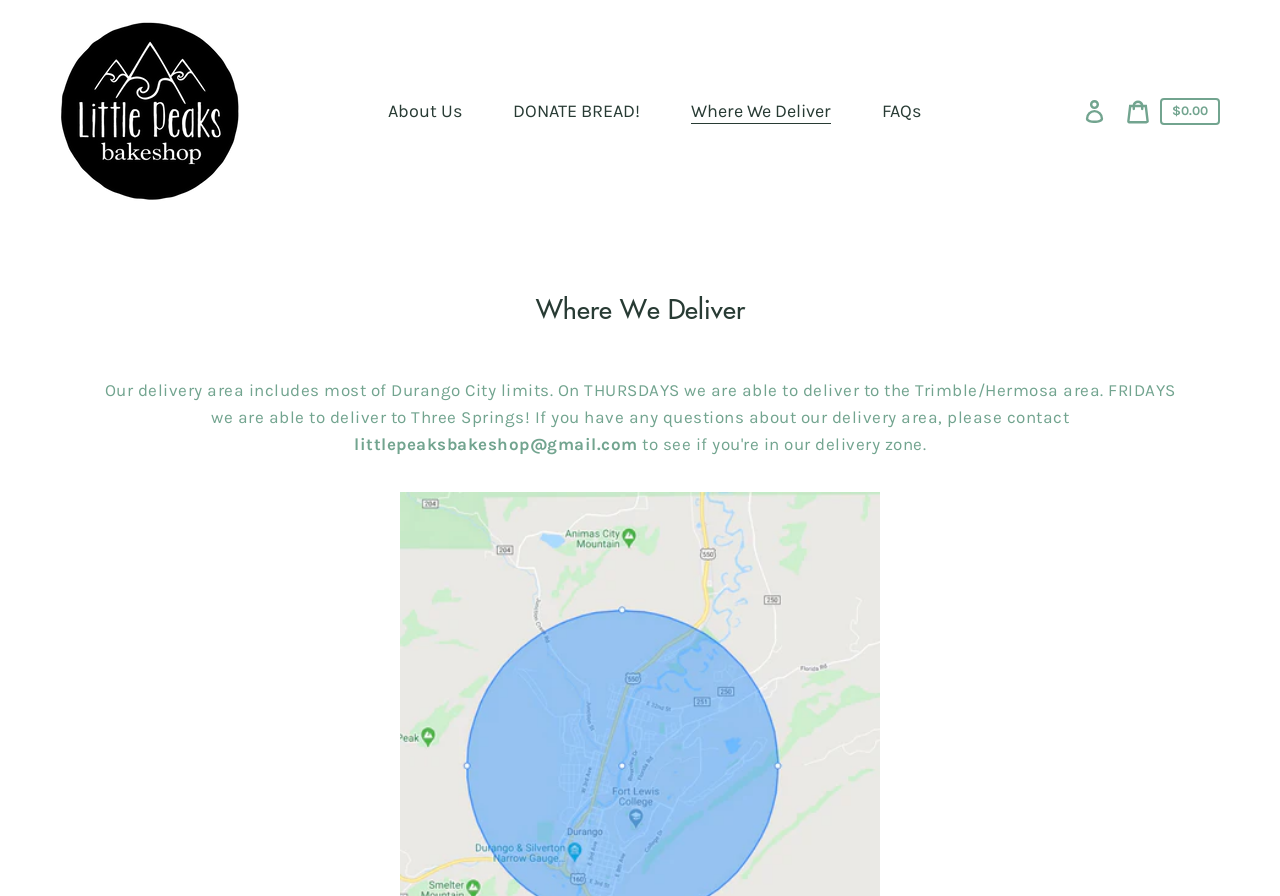What is the email address to contact for delivery questions?
Based on the image, answer the question with as much detail as possible.

I found the answer by looking at the StaticText element with the email address 'littlepeaksbakeshop@gmail.com', which is mentioned as the contact for delivery questions.